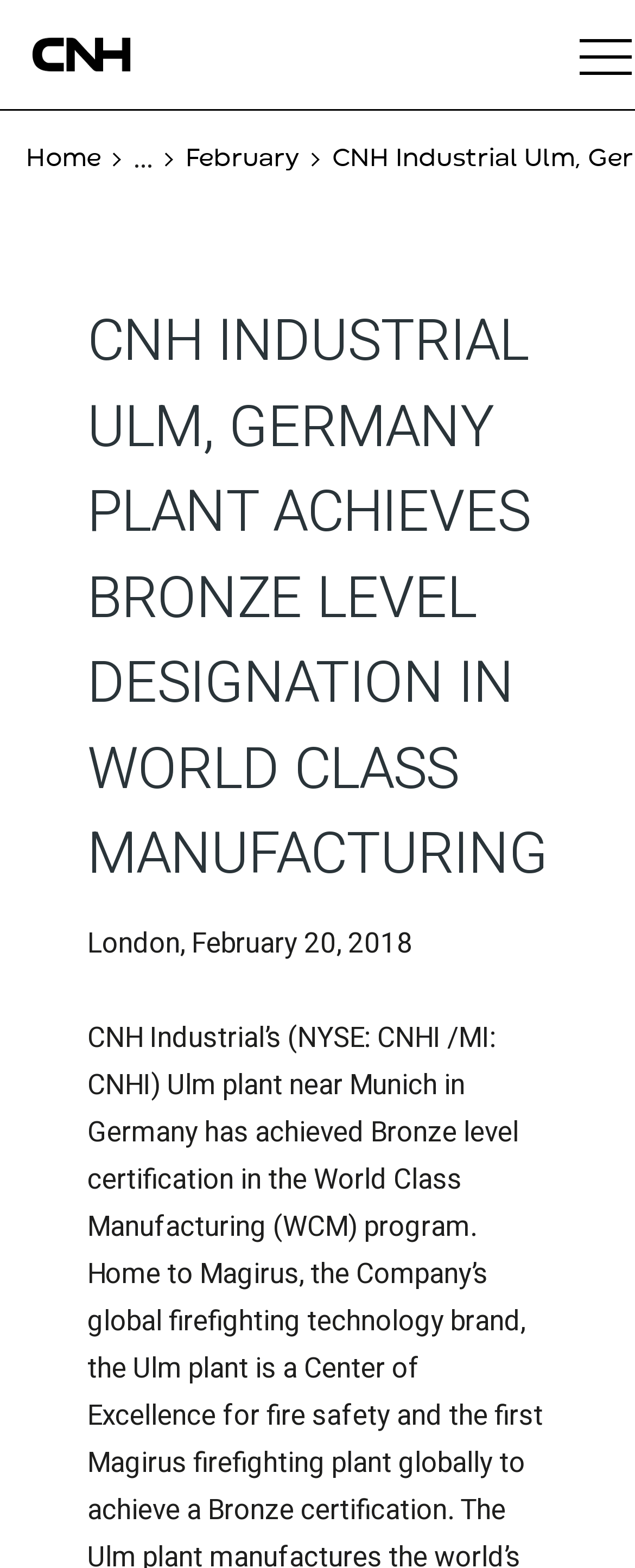Locate the bounding box coordinates of the UI element described by: "parent_node: Our Company". Provide the coordinates as four float numbers between 0 and 1, formatted as [left, top, right, bottom].

[0.0, 0.0, 0.318, 0.07]